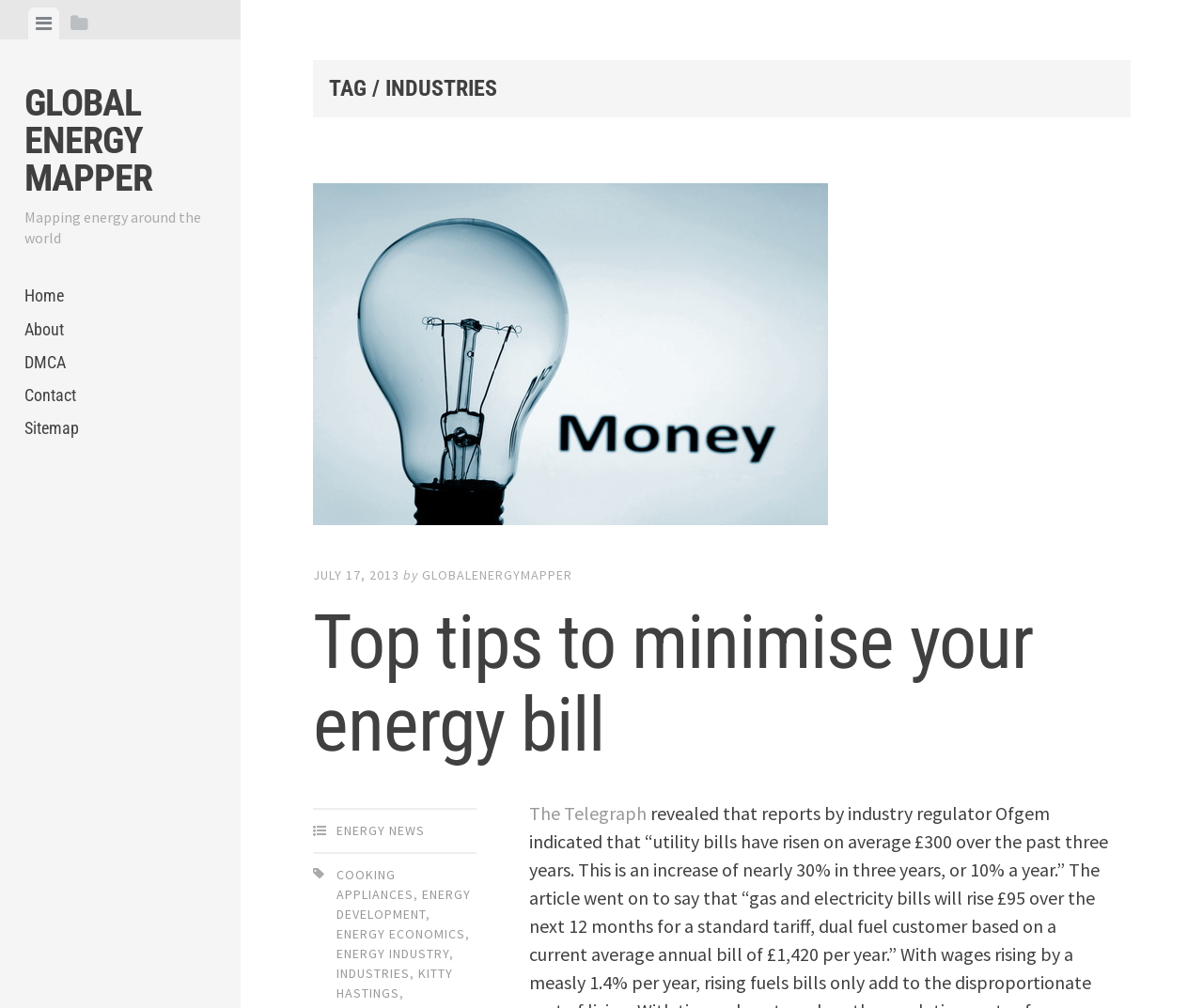Provide a single word or phrase to answer the given question: 
What is the main topic of the webpage?

Energy